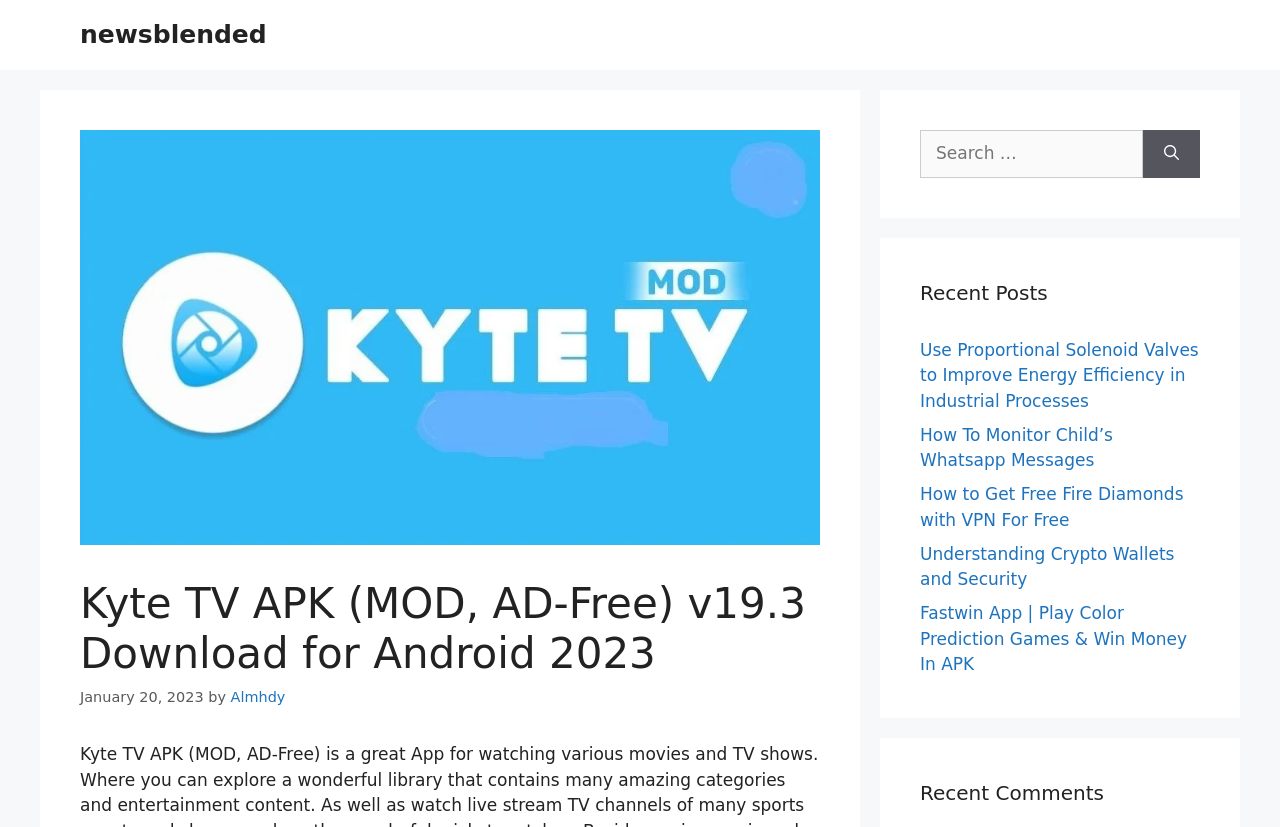Specify the bounding box coordinates of the element's area that should be clicked to execute the given instruction: "Read about 'Ras Sam Brown'". The coordinates should be four float numbers between 0 and 1, i.e., [left, top, right, bottom].

None